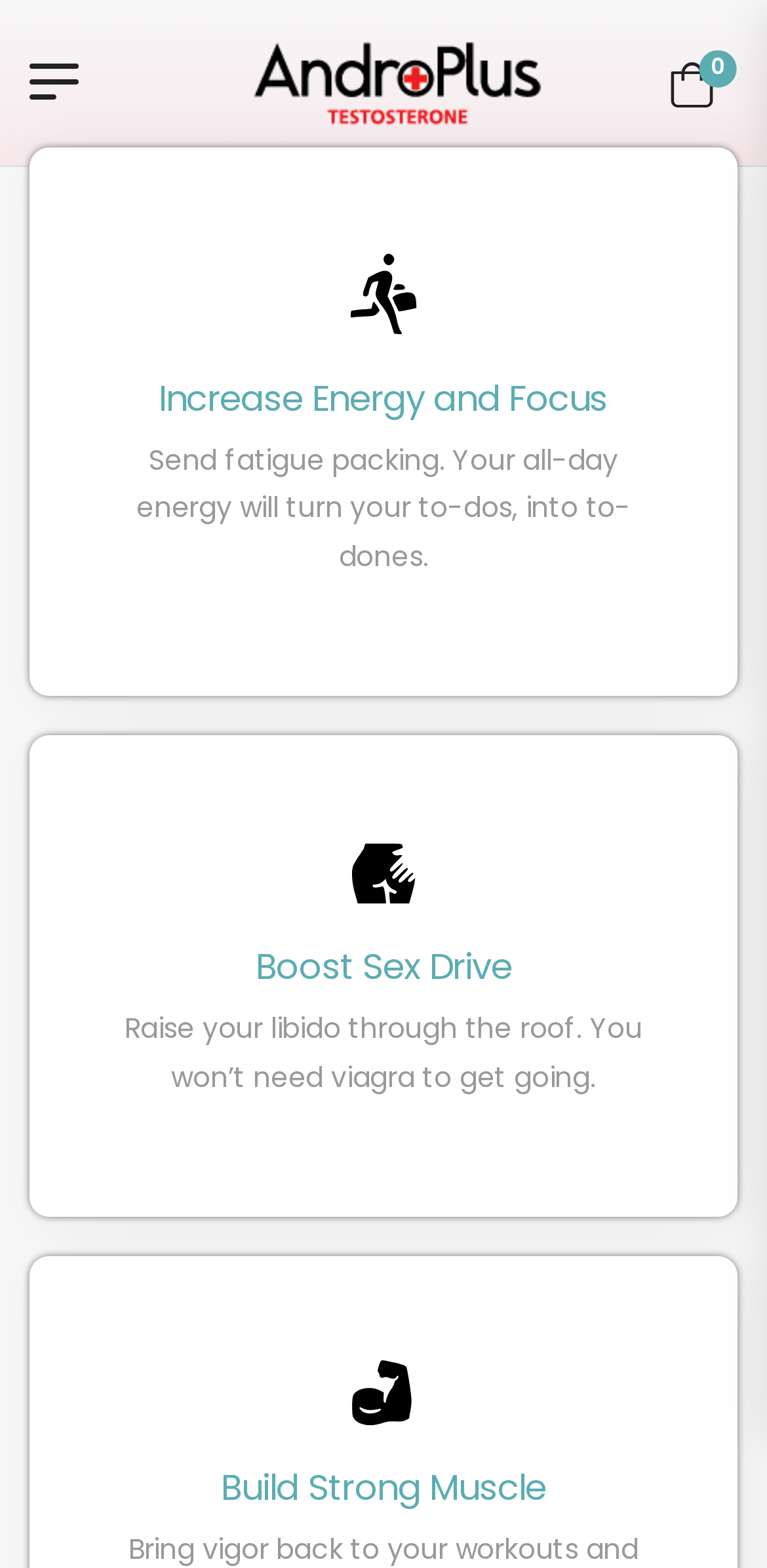Please reply to the following question using a single word or phrase: 
What is the tone of the webpage?

Promotional